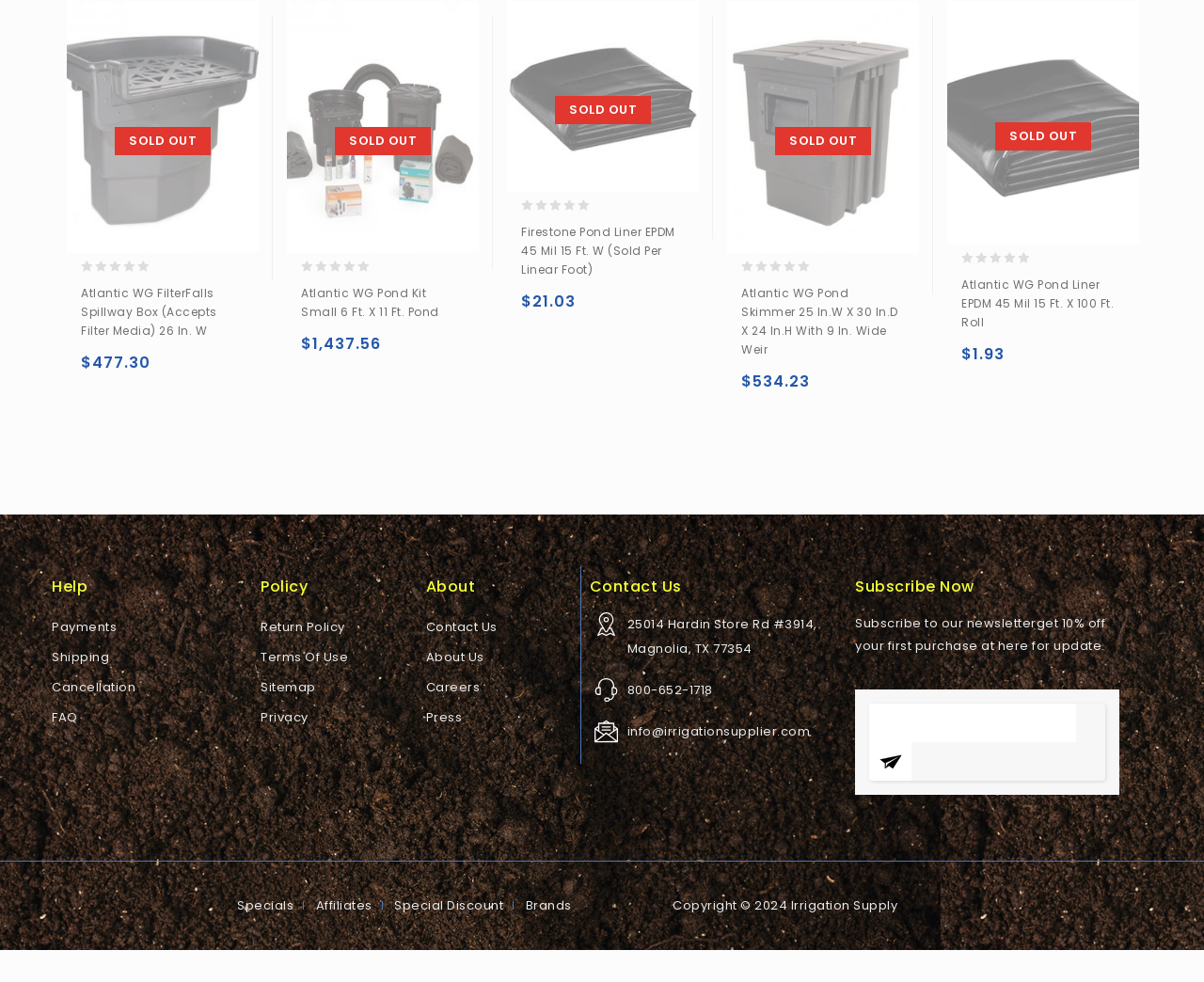What is the rating of Firestone Pond Liner EPDM 45 Mil 15 Ft. W?
Kindly offer a detailed explanation using the data available in the image.

I found the rating by looking at the element with the text 'Firestone Pond Liner EPDM 45 Mil 15 Ft. W' and its adjacent element with the text 'Not yet rated', which indicates that the product has not been rated yet.